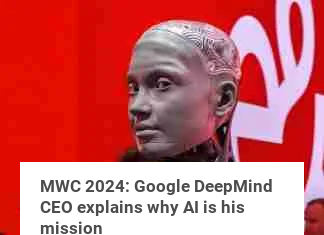What is the name of the company associated with the CEO in the image?
Please provide a comprehensive answer based on the contents of the image.

The caption below the image reads 'MWC 2024: Google DeepMind CEO explains why AI is his mission', indicating that the CEO is from Google DeepMind.